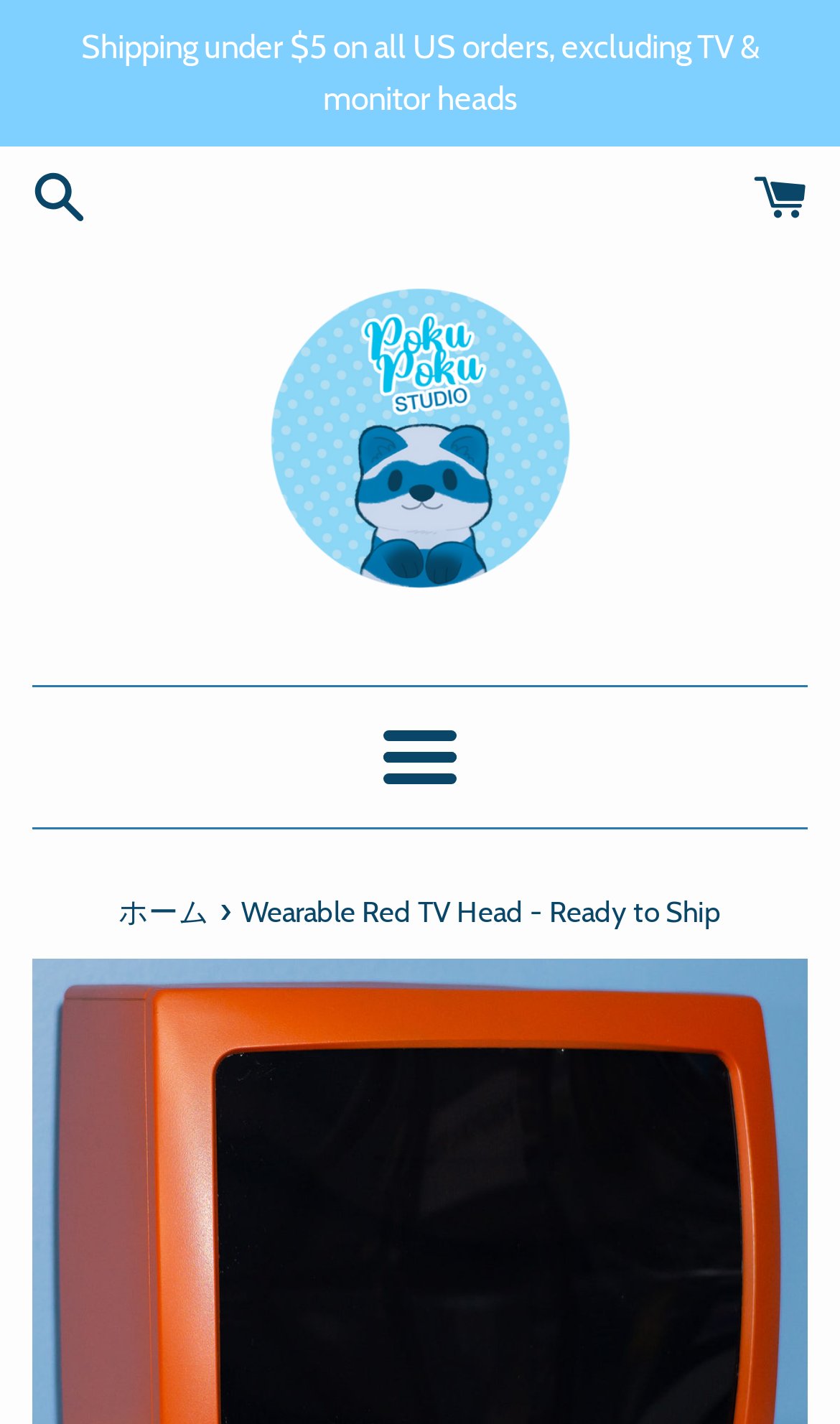What is the name of the studio?
Based on the screenshot, provide your answer in one word or phrase.

PokuPoku Studio